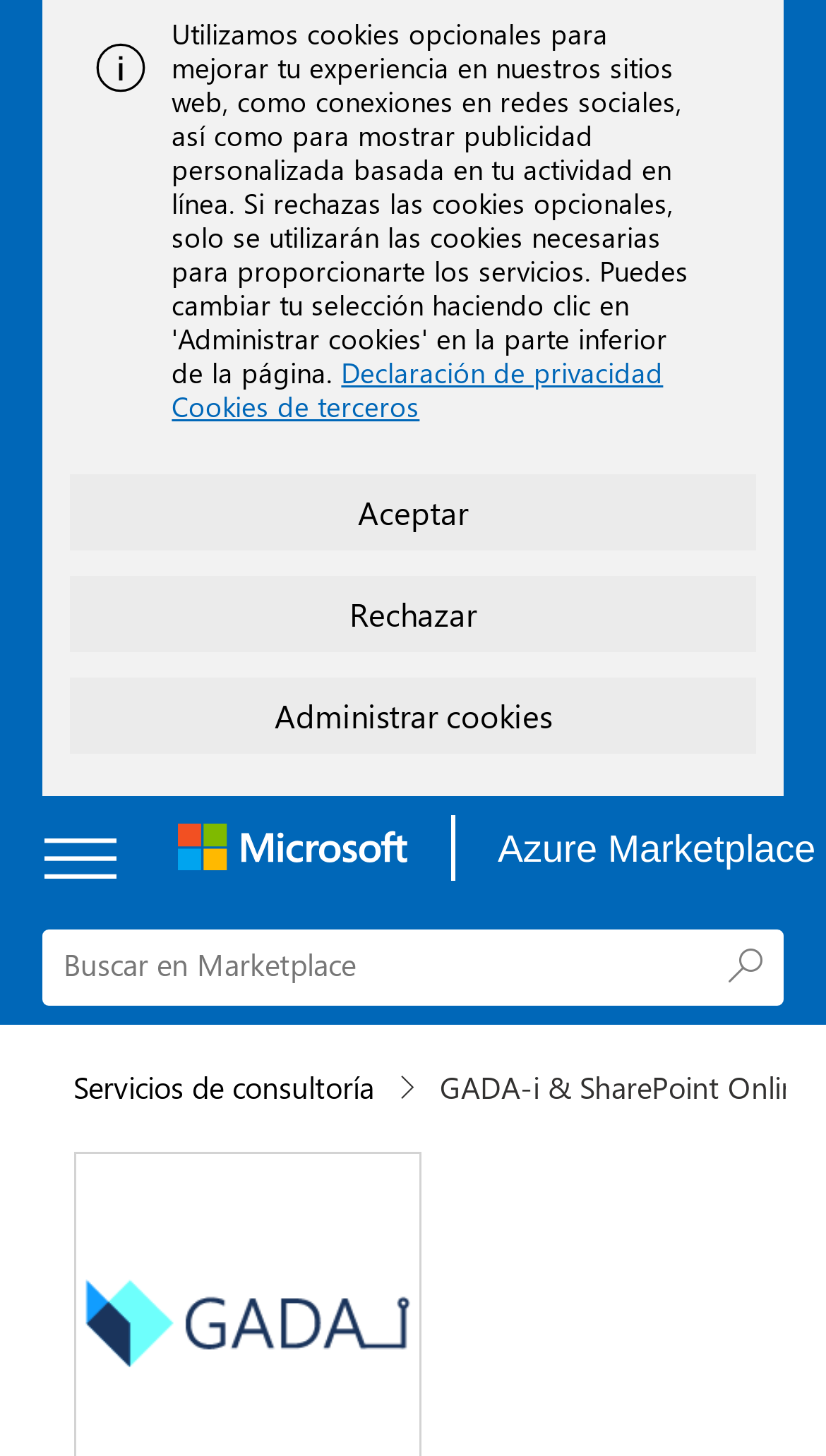Answer the question below in one word or phrase:
What is the purpose of the 'Buscar' button?

To submit search query